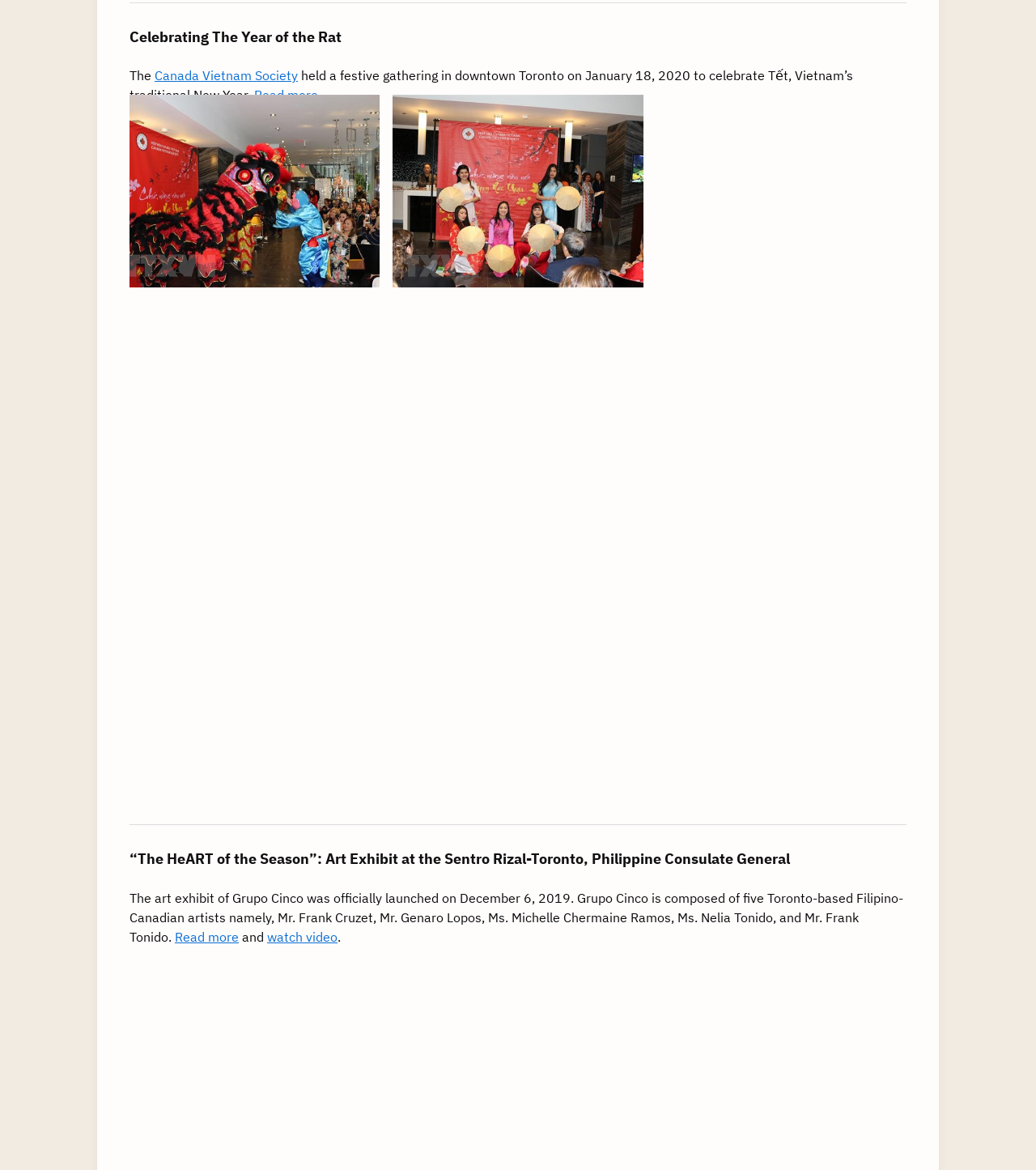What is the date of the art exhibit launch?
Using the image, provide a concise answer in one word or a short phrase.

December 6, 2019